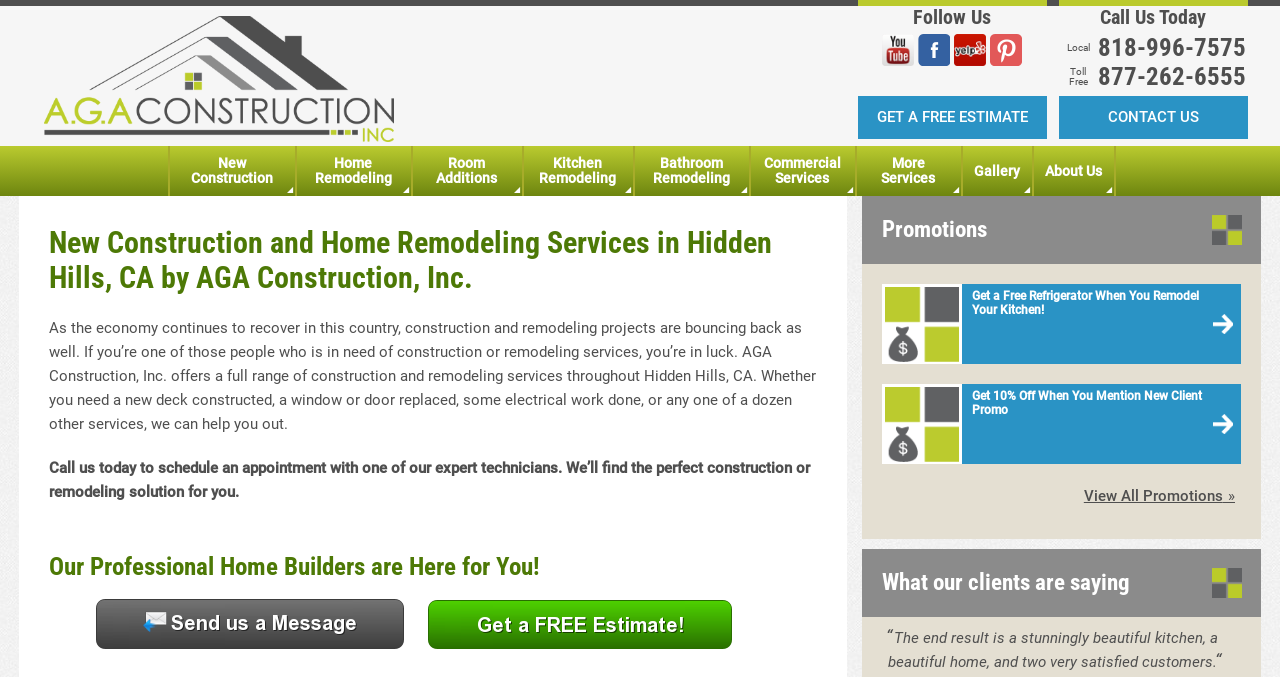Please identify the bounding box coordinates for the region that you need to click to follow this instruction: "View the photo gallery".

[0.571, 0.291, 0.806, 0.325]